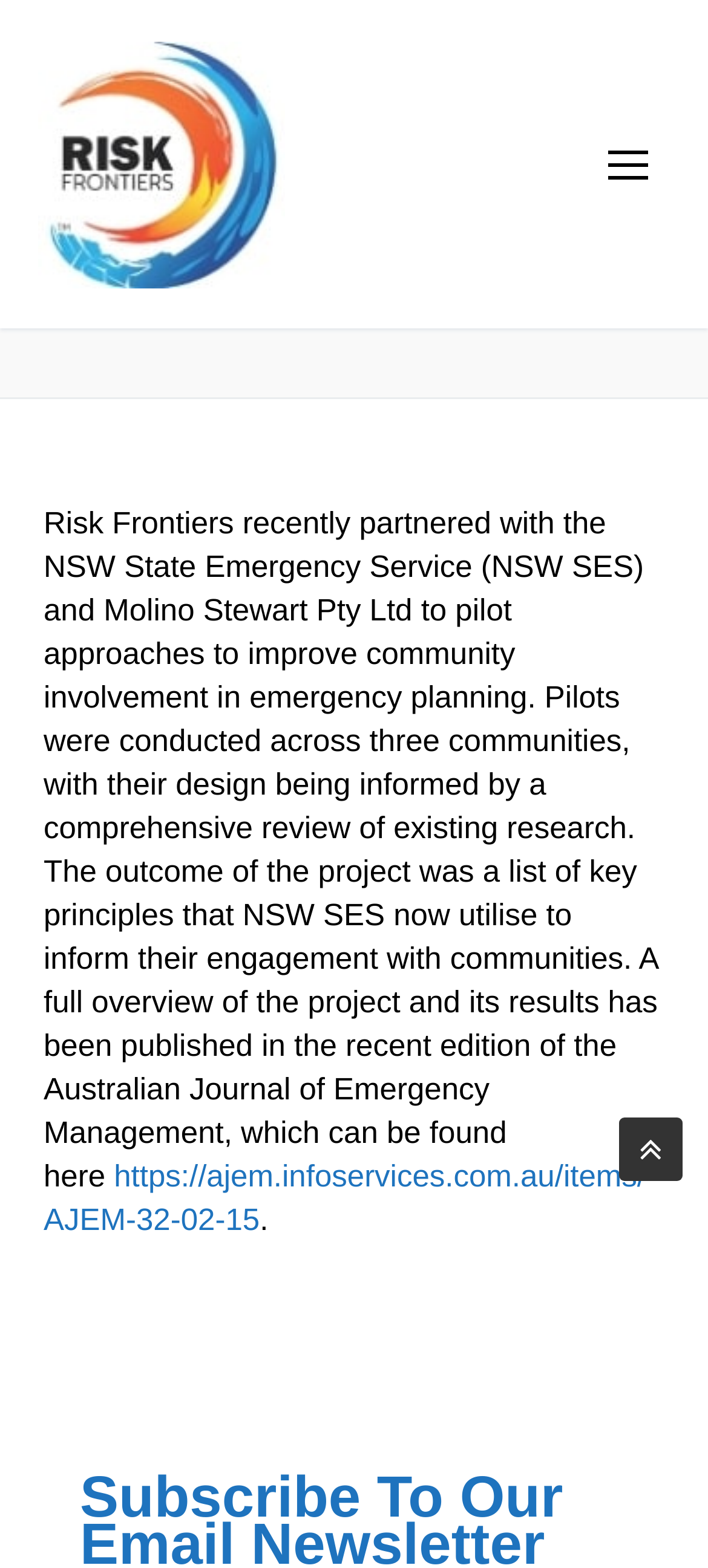Specify the bounding box coordinates (top-left x, top-left y, bottom-right x, bottom-right y) of the UI element in the screenshot that matches this description: https://ajem.infoservices.com.au/items/AJEM-32-02-15

[0.062, 0.739, 0.912, 0.789]